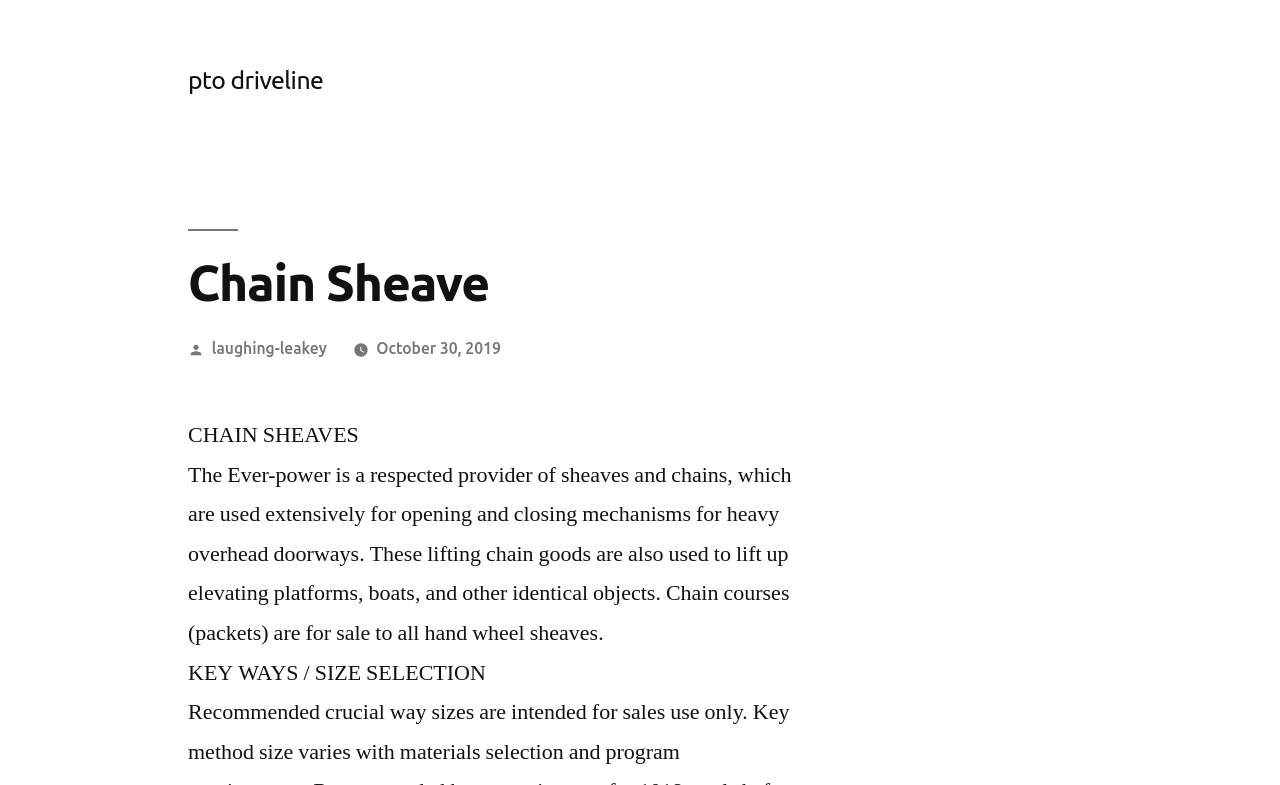Provide a thorough summary of the webpage.

The webpage is about Chain Sheaves, a product offered by Ever-power, a respected provider of sheaves and chains. At the top, there is a header section with a heading "Chain Sheave" and a link "pto driveline" on the left side. Below the header, there is a section with a post information, including the author "laughing-leakey" and the date "October 30, 2019". 

On the left side of the page, there is a main content section that starts with a title "CHAIN SHEAVES" in a larger font. Below the title, there is a paragraph describing the usage of chain sheaves and lifting chain goods, including opening and closing mechanisms for heavy overhead doorways, lifting elevating platforms, boats, and other identical objects. The paragraph also mentions that chain courses (packets) are for sale to all hand wheel sheaves.

Further down, there is a subheading "KEY WAYS / SIZE SELECTION" that appears to be a section title for a subsequent section, possibly related to selecting the right size of chain sheaves.